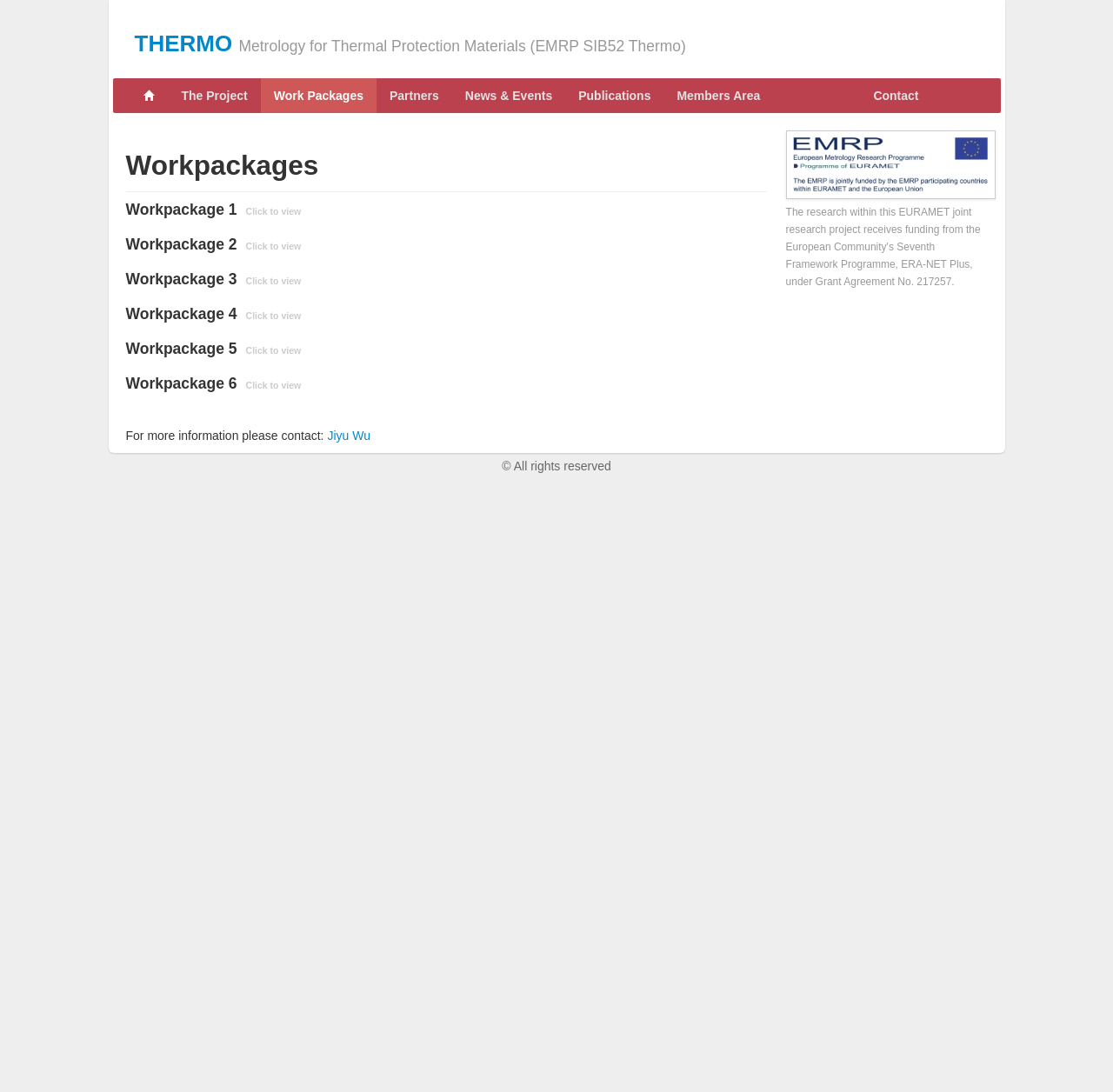From the given element description: "News & Events", find the bounding box for the UI element. Provide the coordinates as four float numbers between 0 and 1, in the order [left, top, right, bottom].

[0.406, 0.072, 0.508, 0.104]